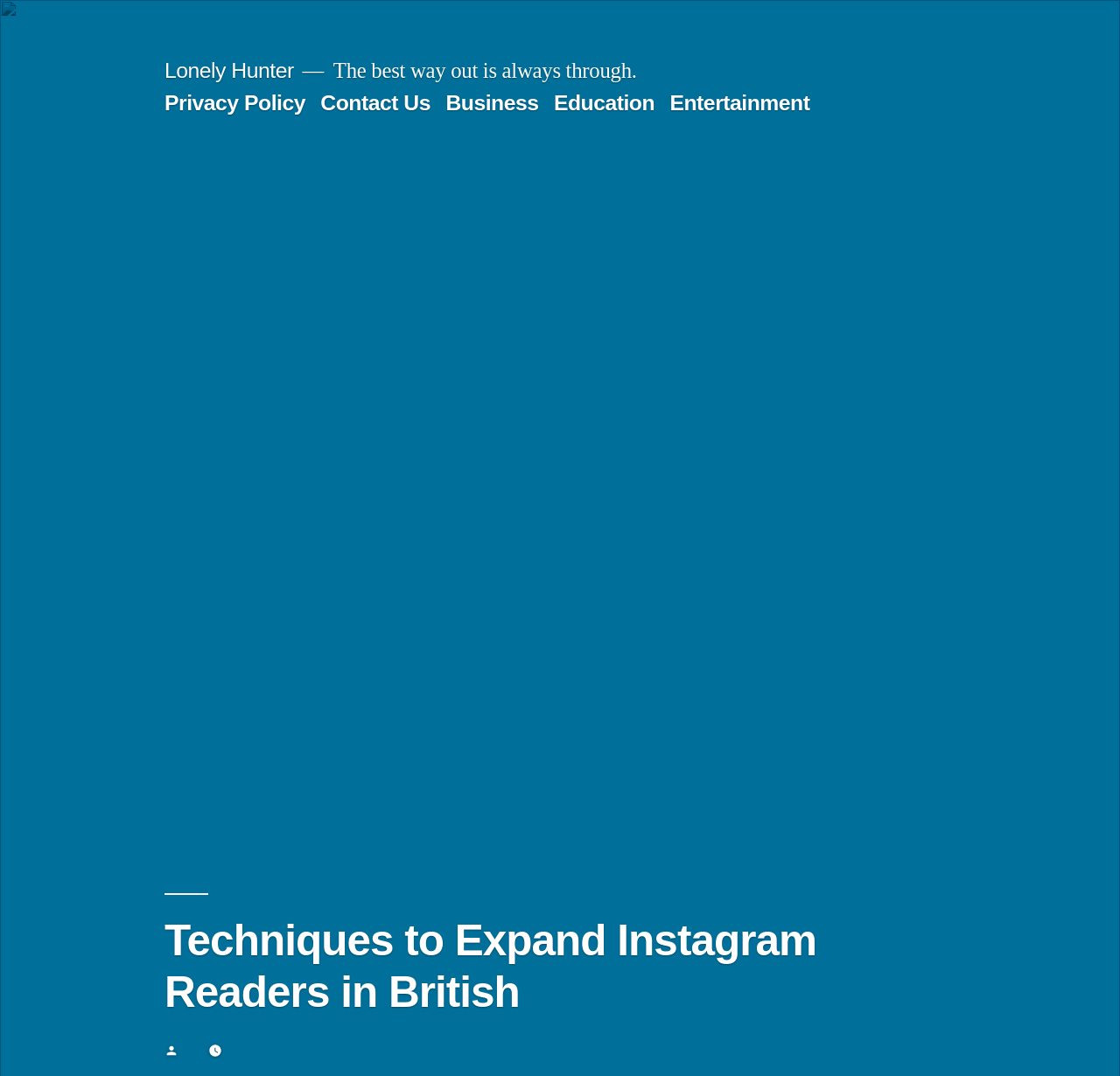What is the position of the link 'Lonely Hunter'?
Look at the image and answer the question using a single word or phrase.

Top-left